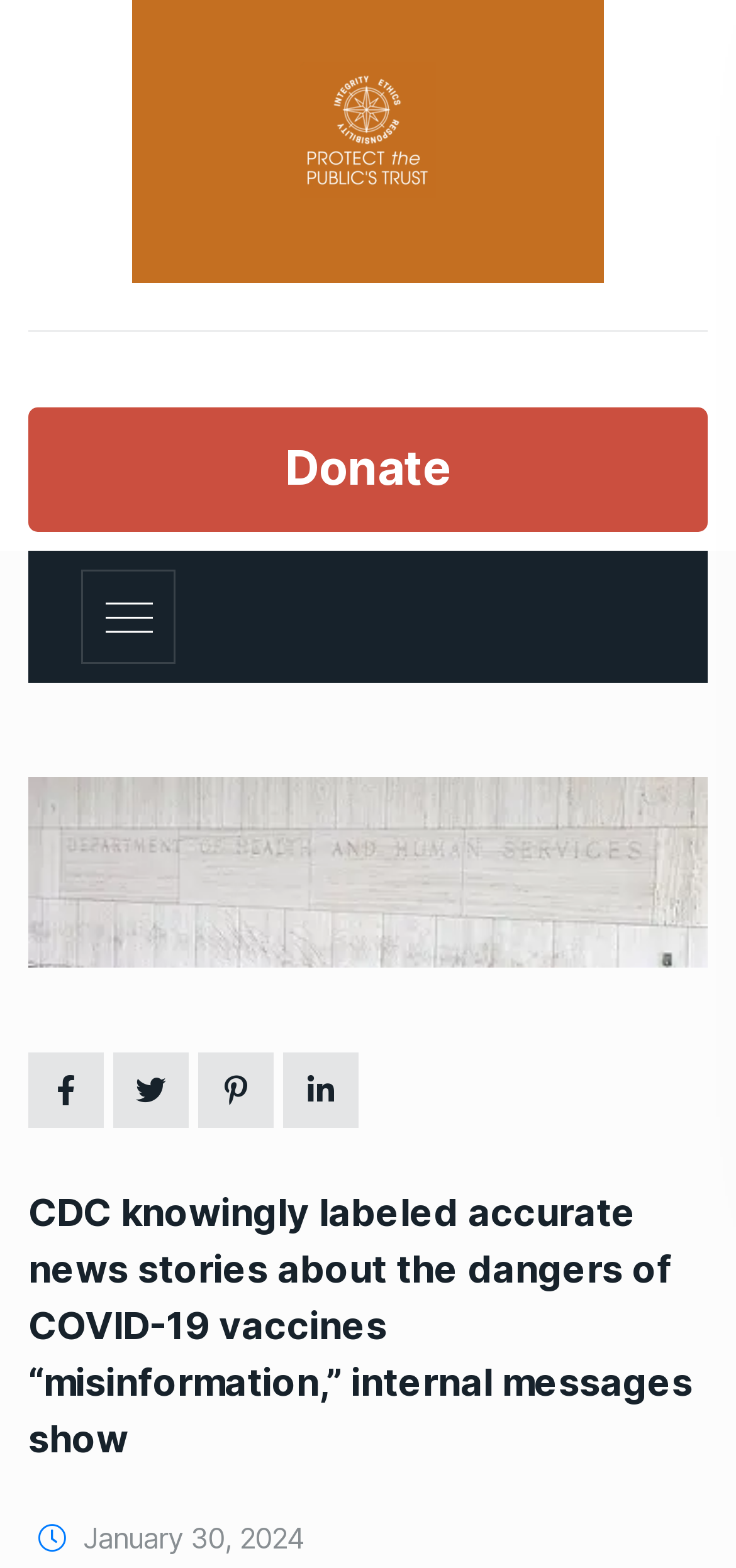What is the date of the latest article?
Based on the visual, give a brief answer using one word or a short phrase.

January 30, 2024